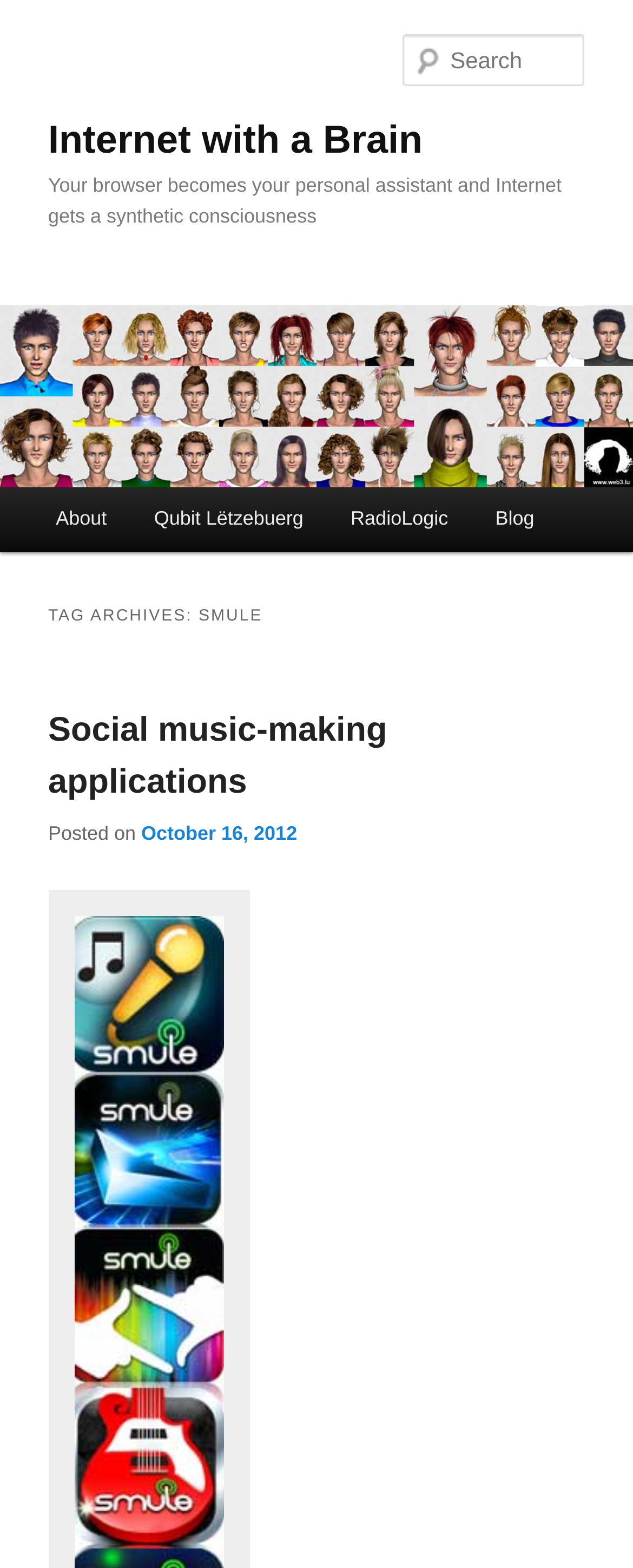What is the name of the menu?
Answer the question with a single word or phrase by looking at the picture.

Main menu